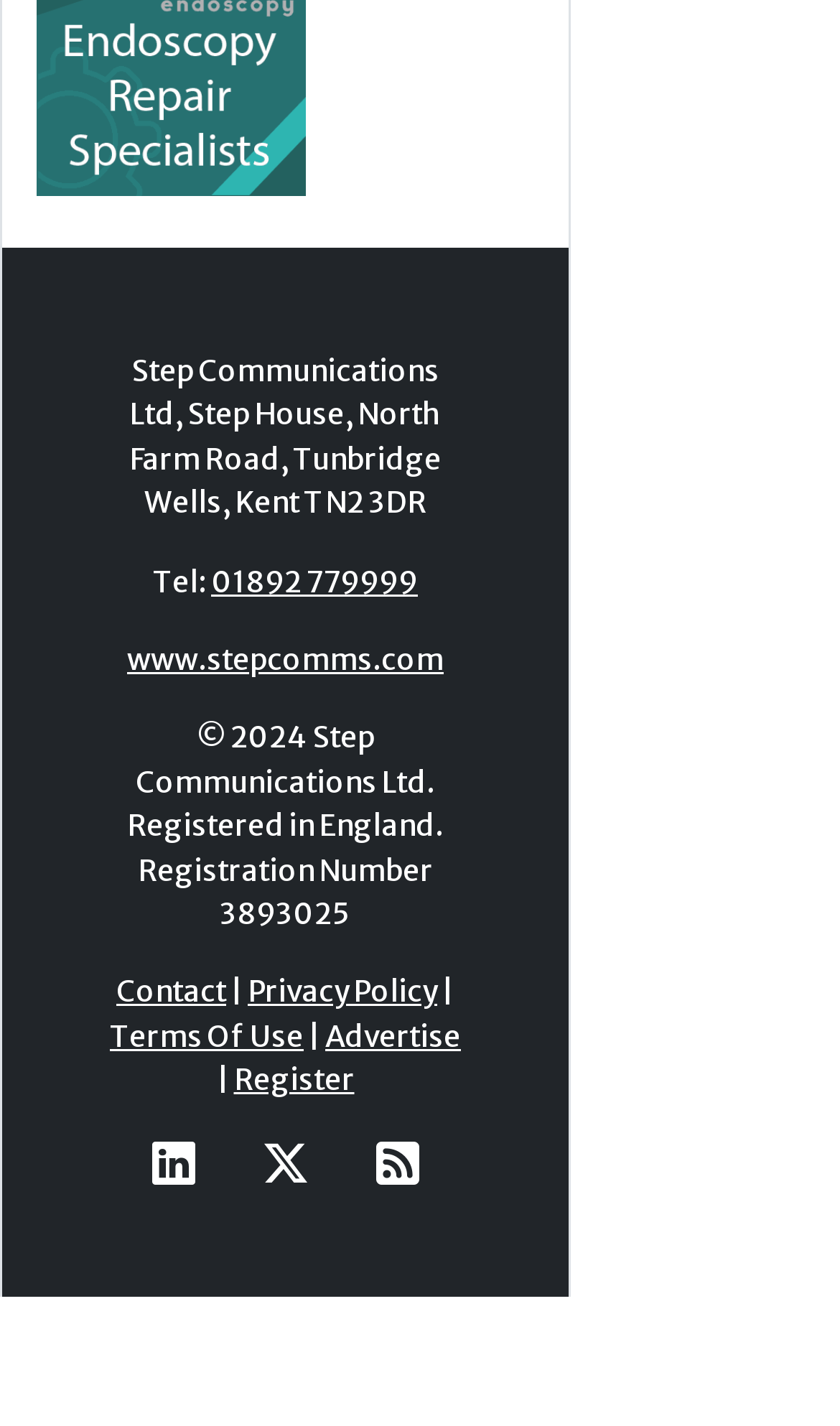Review the image closely and give a comprehensive answer to the question: What is the company's registration number?

I found the company's registration number in the footer section of the webpage, where it says '© 2024 Step Communications Ltd. Registered in England. Registration Number 3893025'.